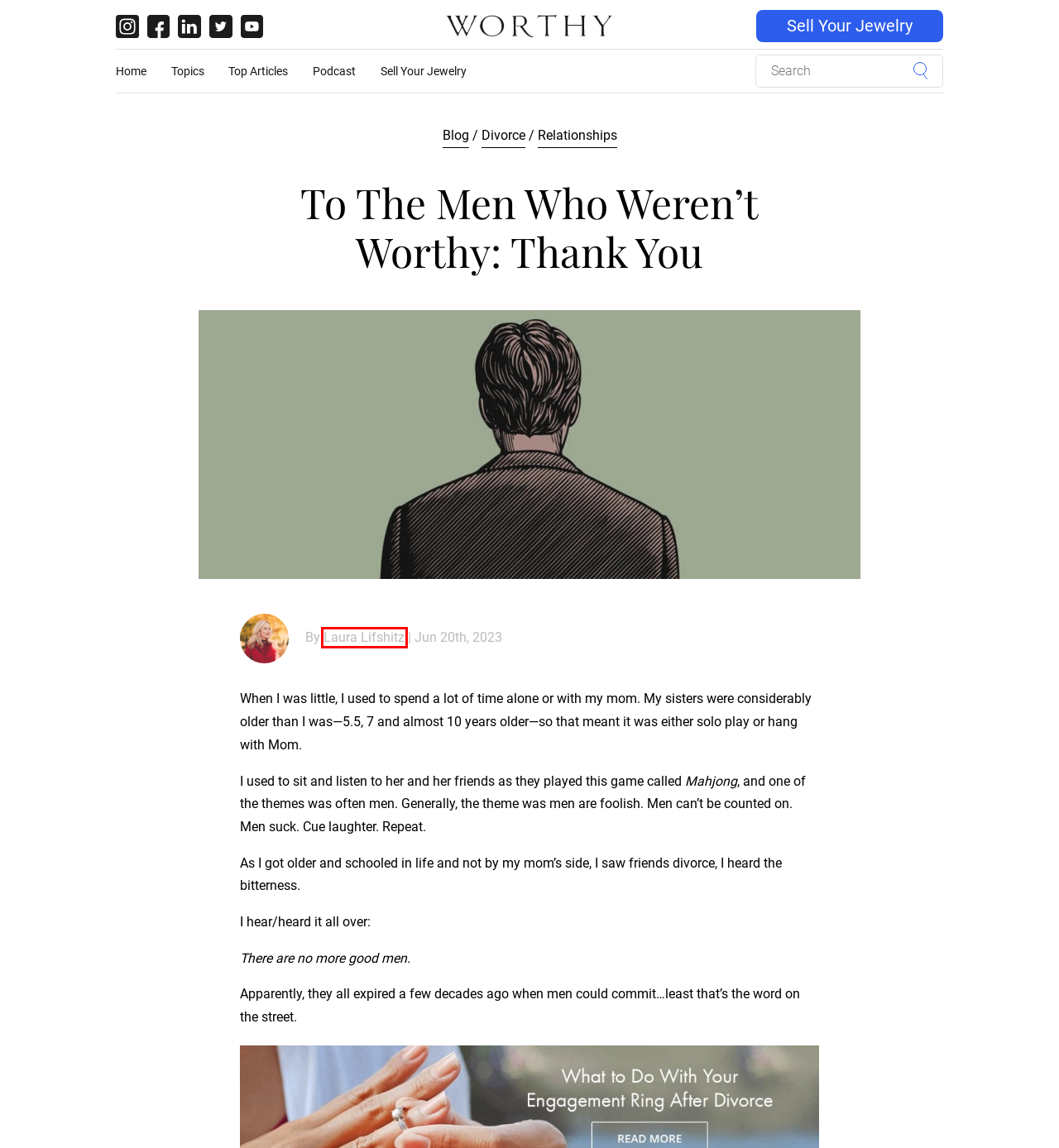Given a screenshot of a webpage with a red bounding box around a UI element, please identify the most appropriate webpage description that matches the new webpage after you click on the element. Here are the candidates:
A. Resources & Stories For Making Smarter Decisions | Worthy's Blog
B. Tune In To Worthy's Podcast: 'Divorce & Other Things You Can Handle'
C. Laura Lifshitz | Divorce Expert | Worthy Contributors
D. Dating, Friendships & How Can Relationships Work After Divorce | Worthy
E. Worthy's Contributors: Experts & Everyone You Want to Hear From
F. The Divorce Guidance You Need in Order to Make a Fresh Start
G. Sell Diamonds, Jewelry and Watches for the Best Price  | Worthy
H. Domestic Abuse Survivor Is Devoting Her Life to Help Other Women | Worthy

C